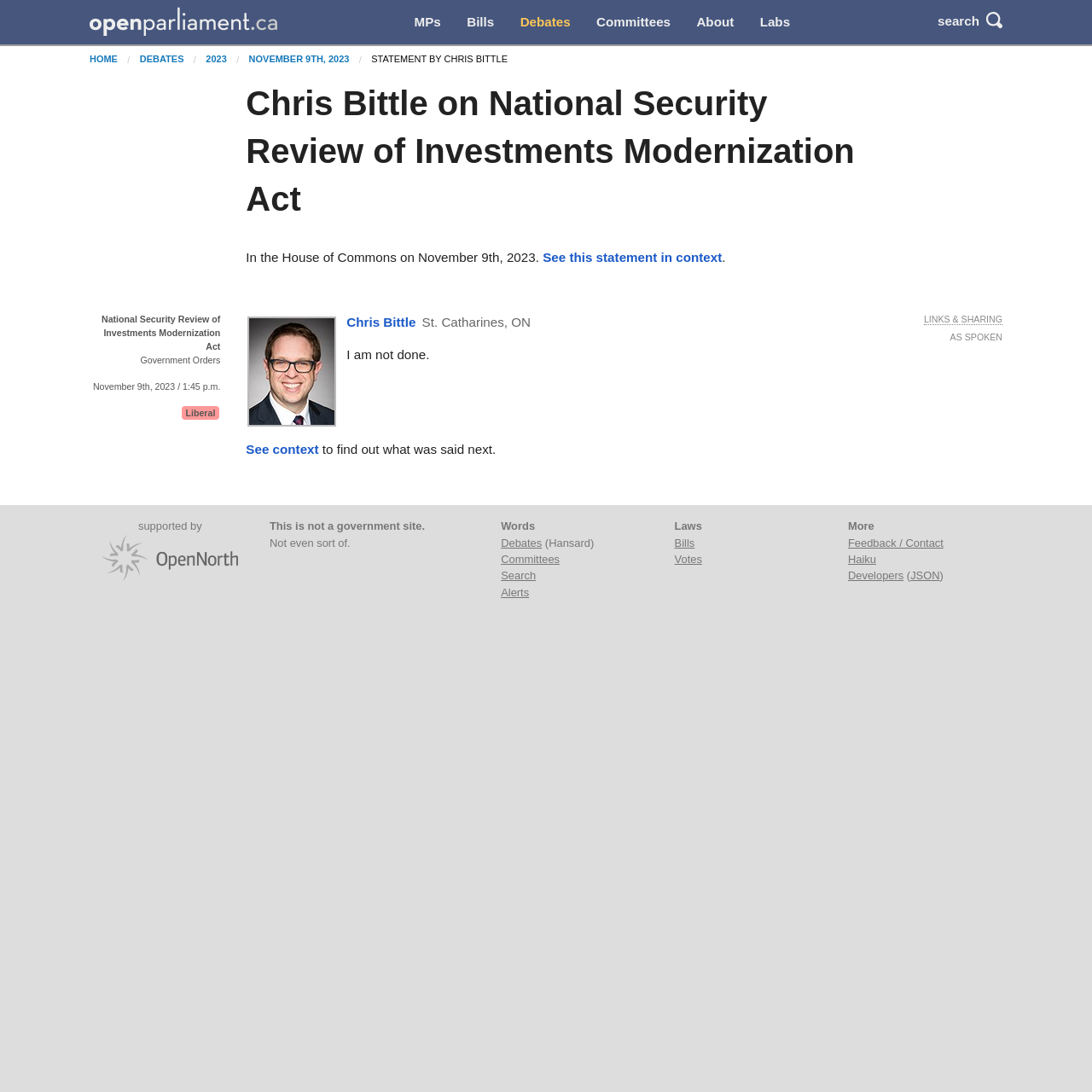Please study the image and answer the question comprehensively:
What is the name of the MP who made a statement?

I found the answer by looking at the text 'STATEMENT BY CHRIS BITTLE' and the link 'Chris Bittle' which is associated with the image of a person, indicating that Chris Bittle is the MP who made a statement.